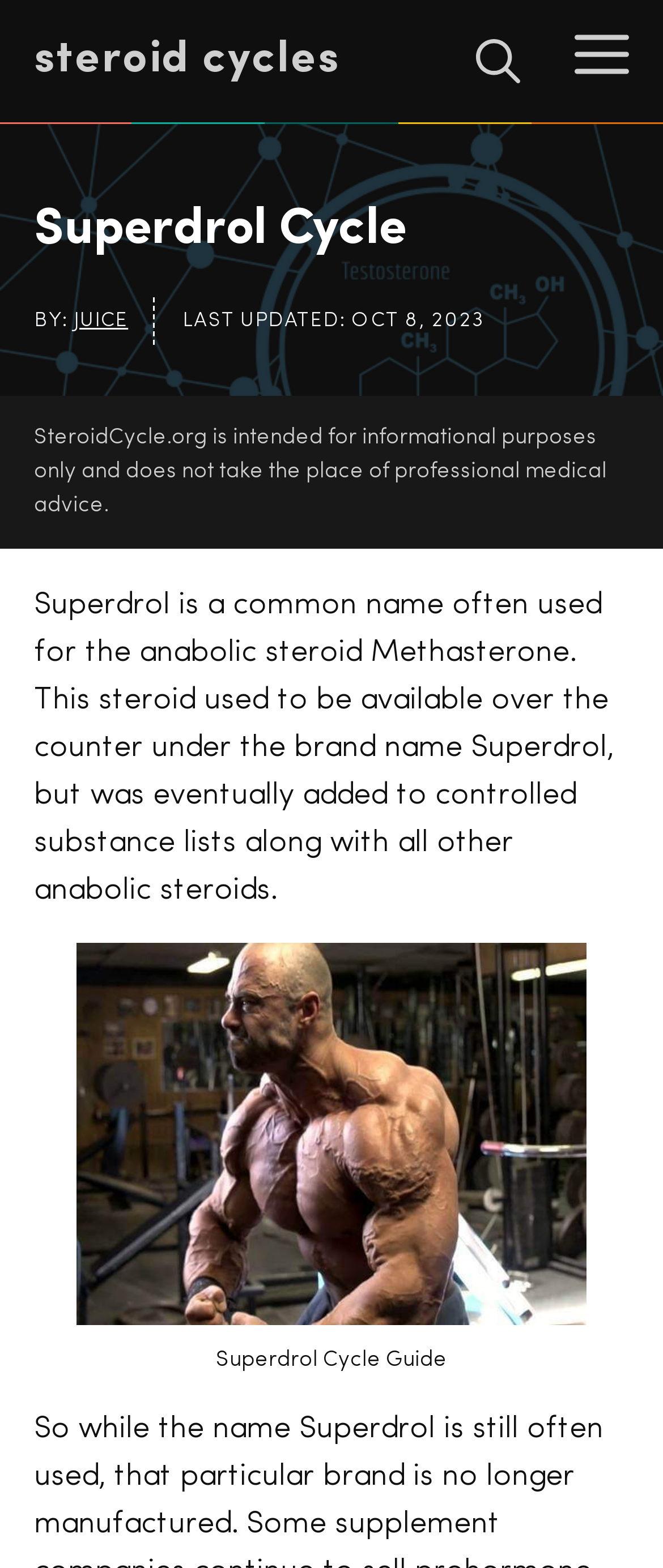Bounding box coordinates are specified in the format (top-left x, top-left y, bottom-right x, bottom-right y). All values are floating point numbers bounded between 0 and 1. Please provide the bounding box coordinate of the region this sentence describes: title="Share this page on twitter"

None